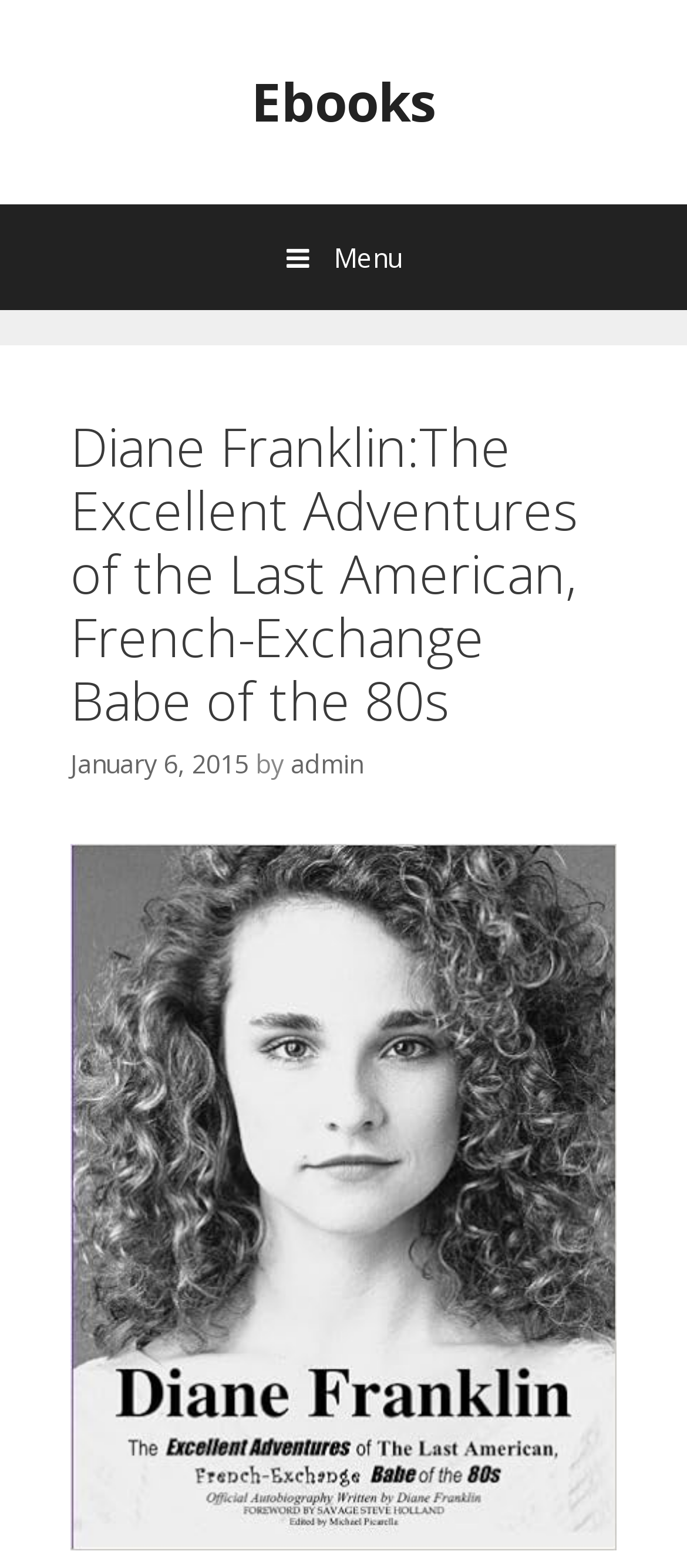Construct a thorough caption encompassing all aspects of the webpage.

The webpage is about Diane Franklin and her book "The Excellent Adventures of the Last American, French-Exchange Babe of the 80s". At the top left corner, there is a "Skip to content" link. Next to it, on the top center, is a link to "Ebooks". On the top right corner, there is a menu button with a hamburger icon, which is not expanded by default. 

When the menu button is expanded, a header section appears below it, taking up most of the width of the page. Within this header section, there is a heading that displays the title of the book, "Diane Franklin:The Excellent Adventures of the Last American, French-Exchange Babe of the 80s". Below the title, there is a line of text that includes the date "January 6, 2015" and the author "admin". 

Below this line of text, there is a large image that spans almost the entire width of the page, taking up most of the remaining space.